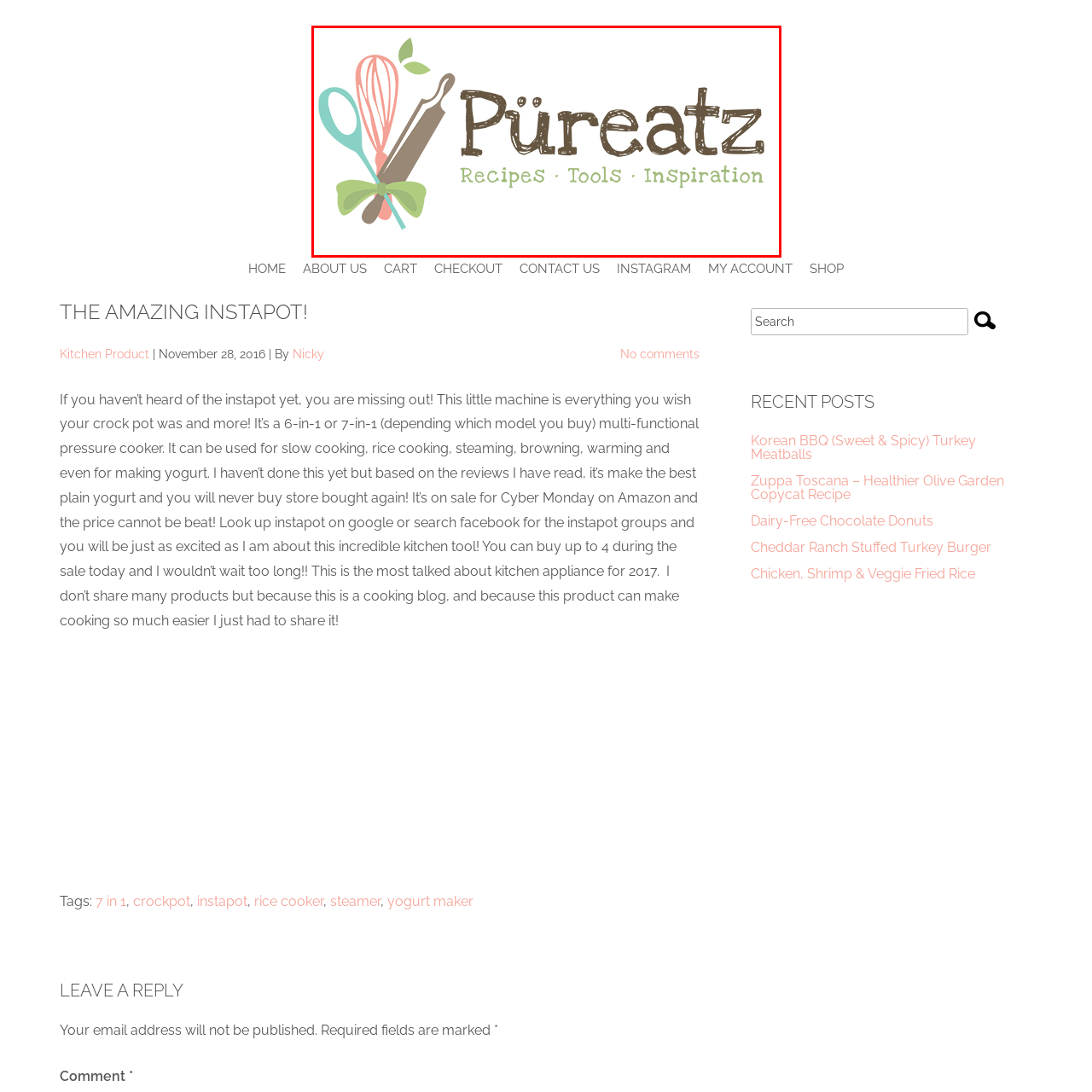What is the color of the bow at the base of the logo?
Pay attention to the image within the red bounding box and answer using just one word or a concise phrase.

Green